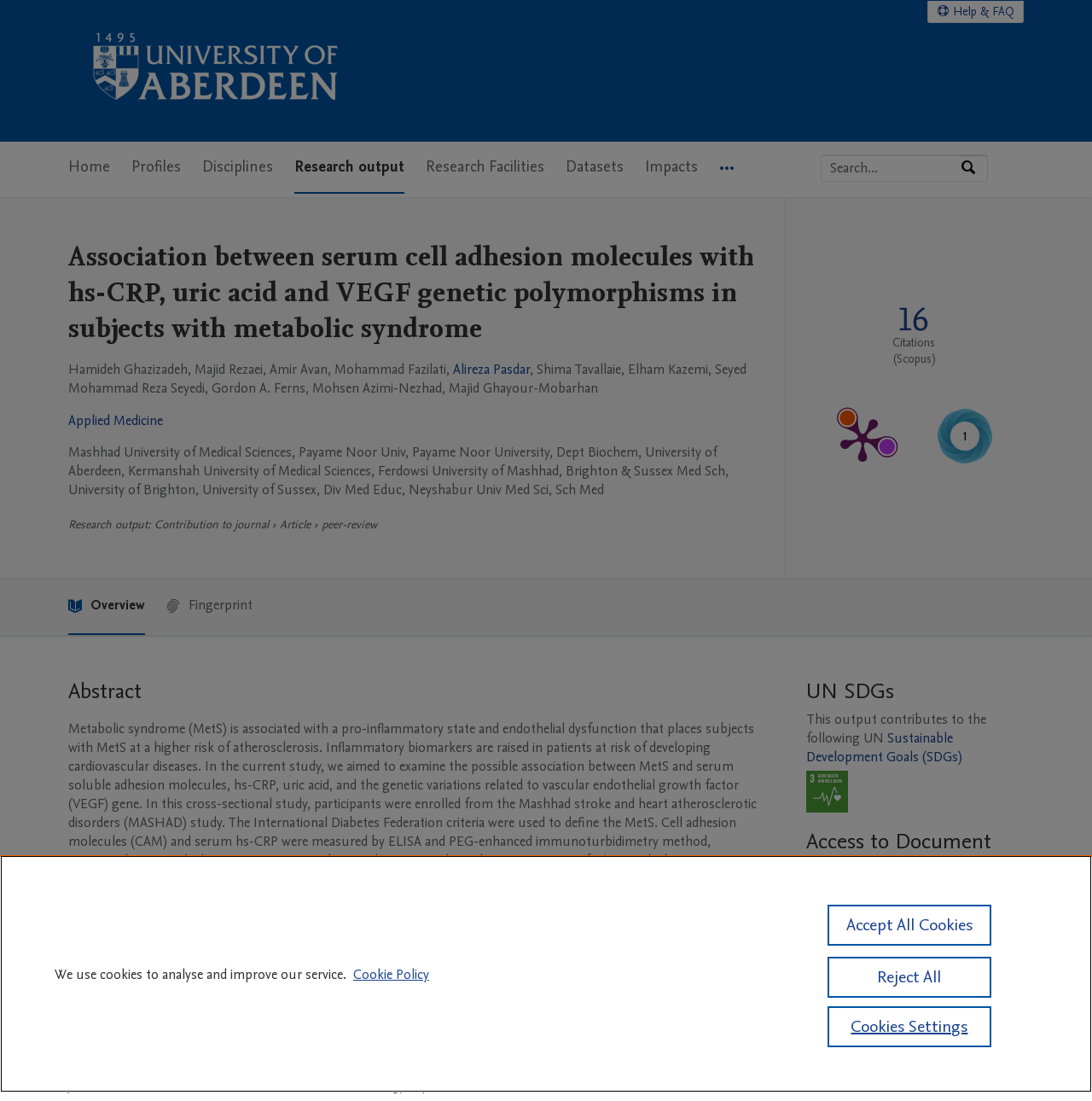Please identify the bounding box coordinates of the element's region that should be clicked to execute the following instruction: "Read the article 'It's me!' Fish Can Recognize Themselves In Photographs". The bounding box coordinates must be four float numbers between 0 and 1, i.e., [left, top, right, bottom].

None